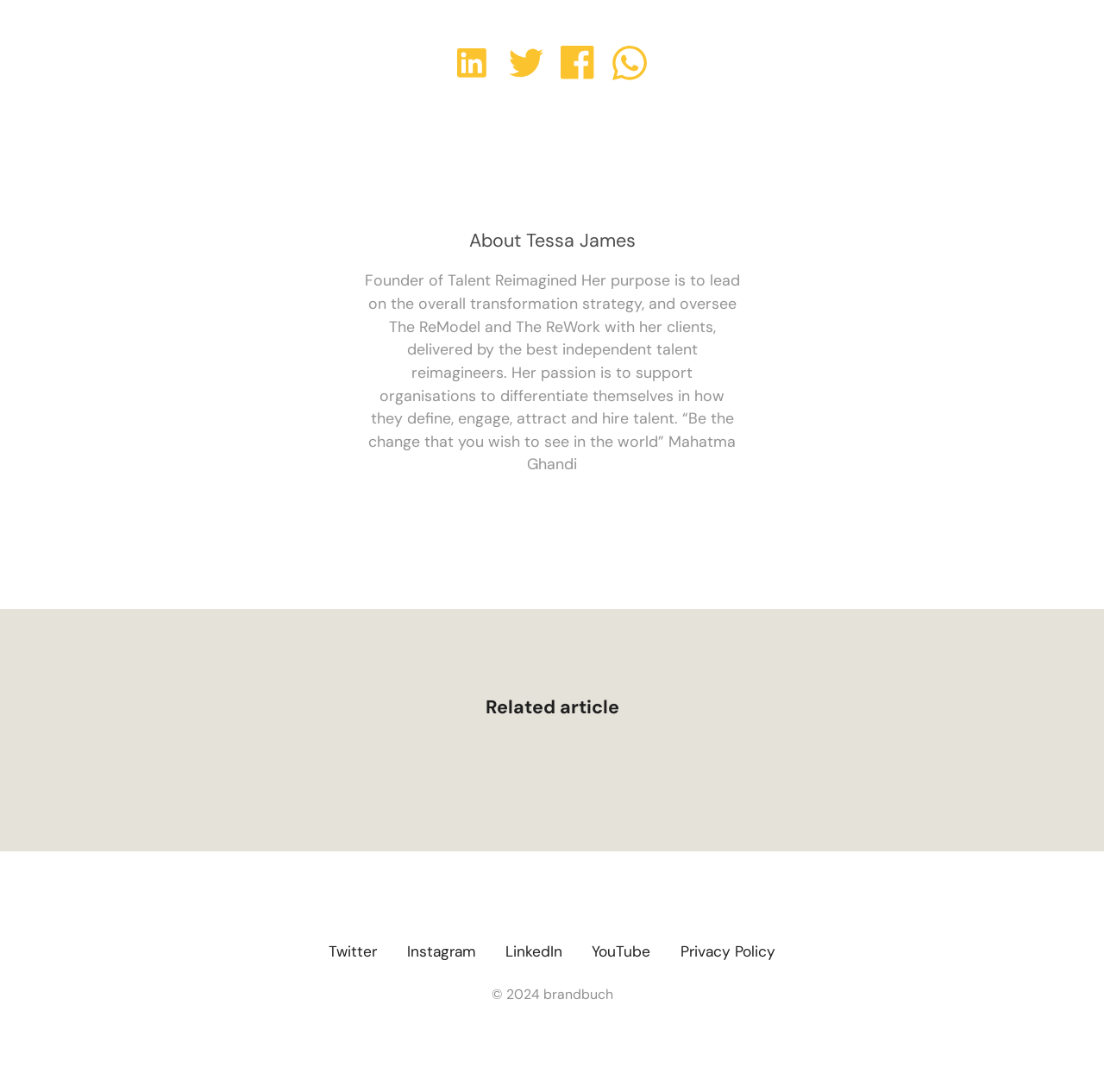Specify the bounding box coordinates for the region that must be clicked to perform the given instruction: "Search Quran".

None